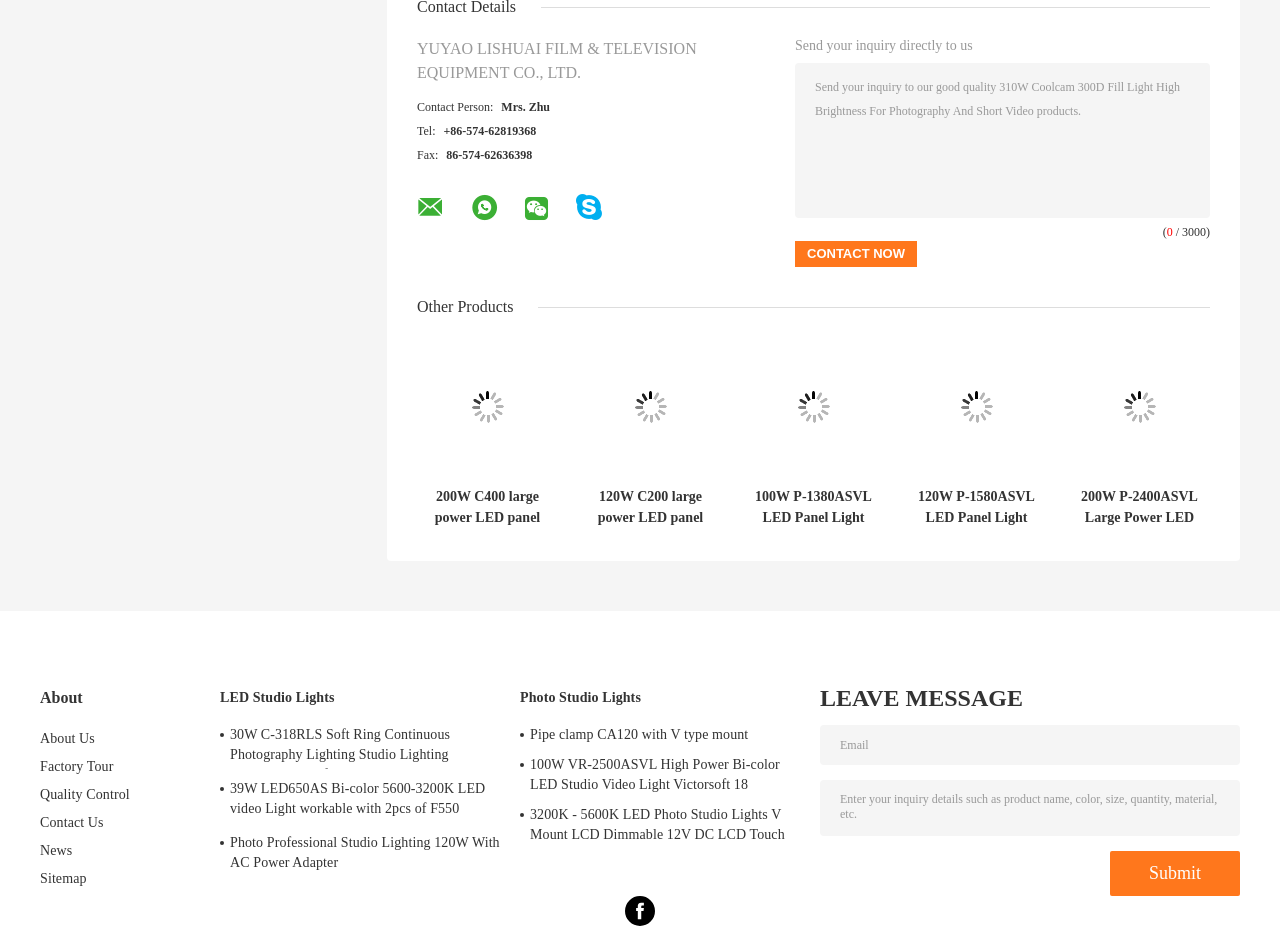Please answer the following query using a single word or phrase: 
What types of products are listed on the webpage?

LED studio lights and photo studio lights